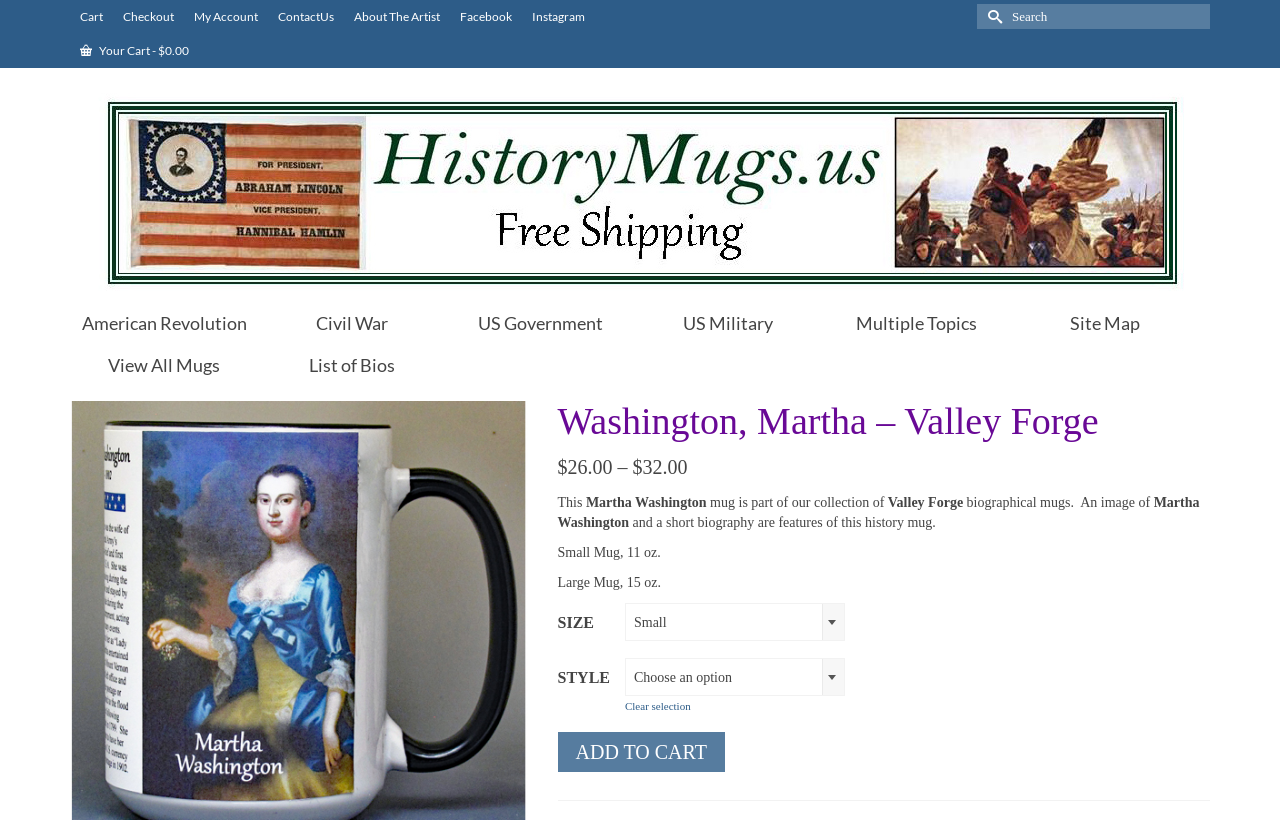Please locate the bounding box coordinates of the element that should be clicked to achieve the given instruction: "view About Us page".

None